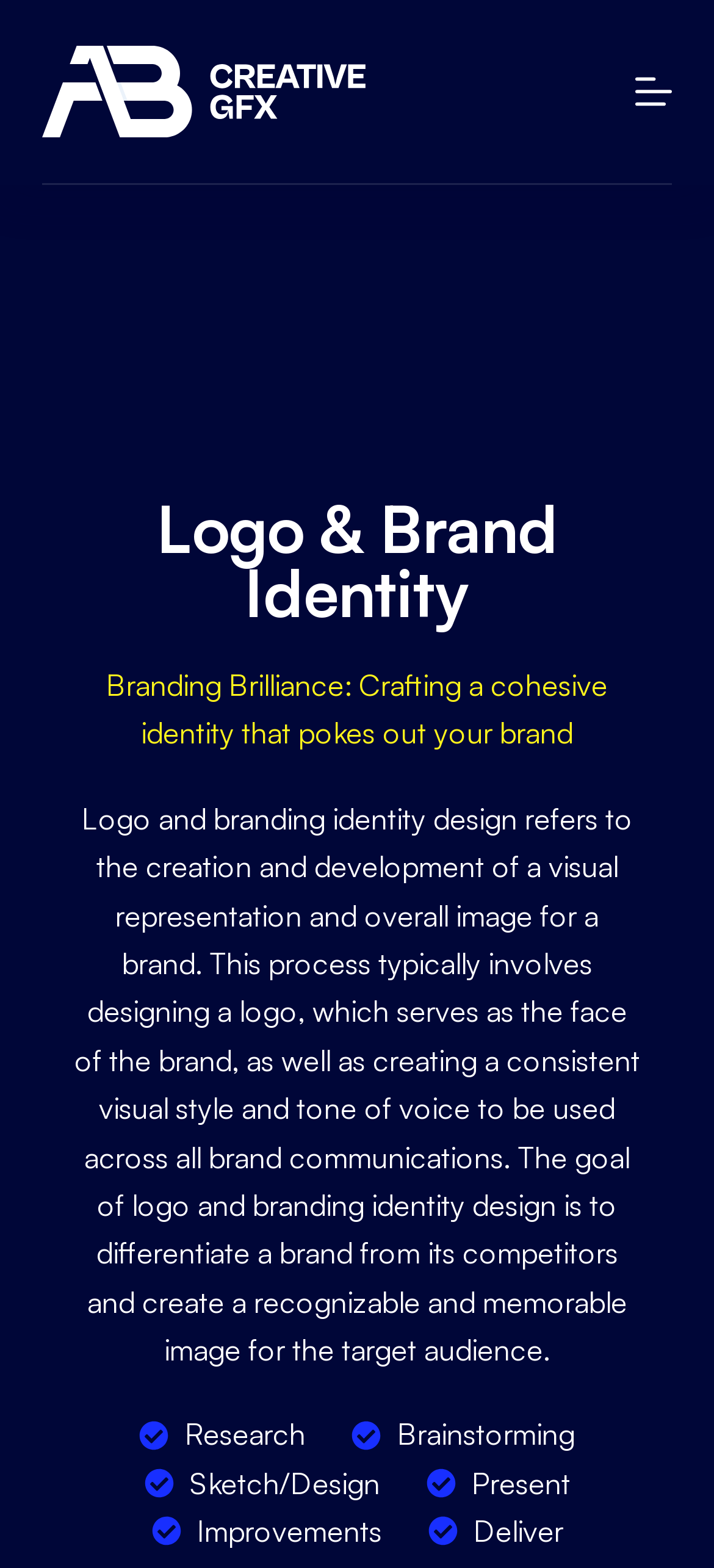Find the bounding box coordinates for the UI element whose description is: "alt="AB Creativegfx Logo"". The coordinates should be four float numbers between 0 and 1, in the format [left, top, right, bottom].

[0.06, 0.029, 0.513, 0.088]